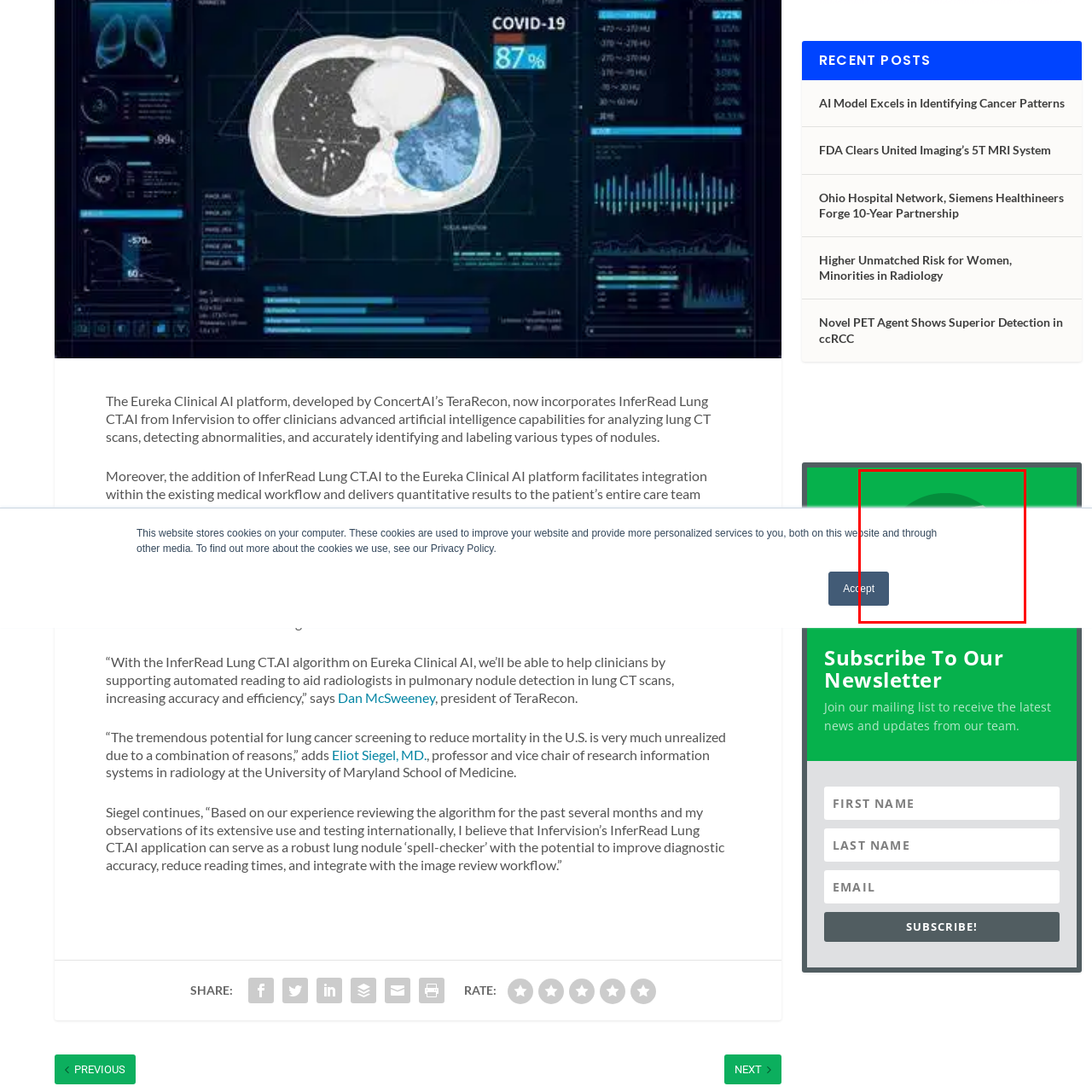Please provide a comprehensive description of the image that is enclosed within the red boundary.

The image depicts a consent banner prominently displayed at the top of a webpage. It informs users that the website stores cookies on their devices to enhance user experience and provide personalized services. A green "Accept" button is included, allowing users to consent to cookie usage. This design resembles common practices for compliance with privacy regulations, ensuring visitors are aware of data collection methods while browsing the site.